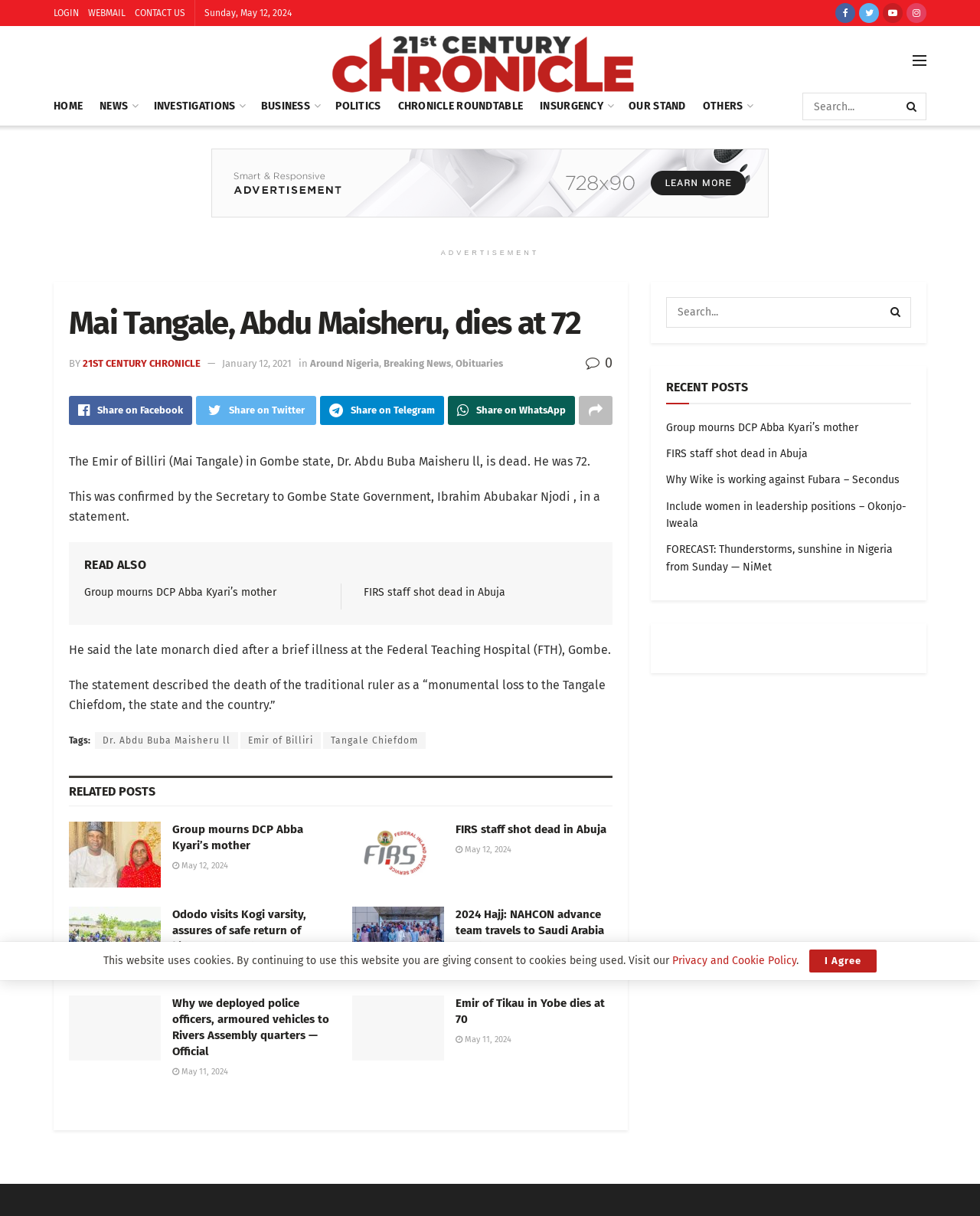Elaborate on the webpage's design and content in a detailed caption.

This webpage is an online news article from 21st CENTURY CHRONICLE. At the top, there are several links, including "LOGIN", "WEBMAIL", "CONTACT US", and social media icons. Below these links, the current date, "Sunday, May 12, 2024", is displayed. 

The main content of the webpage is an article about the death of the Emir of Billiri, Dr. Abdu Buba Maisheru ll, at the age of 72. The article is divided into several paragraphs, with headings and links to related news articles. The article provides details about the Emir's death, including the confirmation by the Secretary to Gombe State Government, Ibrahim Abubakar Njodi, and the circumstances surrounding his death.

On the right side of the webpage, there is a section with several links to other news articles, including "Group mourns DCP Abba Kyari’s mother", "FIRS staff shot dead in Abuja", and "Ododo visits Kogi varsity, assures of safe return of kidnapped students". Each of these links has a corresponding image and a brief summary of the article.

At the bottom of the webpage, there are more links to related news articles, including "2024 Hajj: NAHCON tasks media team on accurate, objective reportage" and "2024 Hajj: NAHCON advance team travels to Saudi Arabia Sunday".